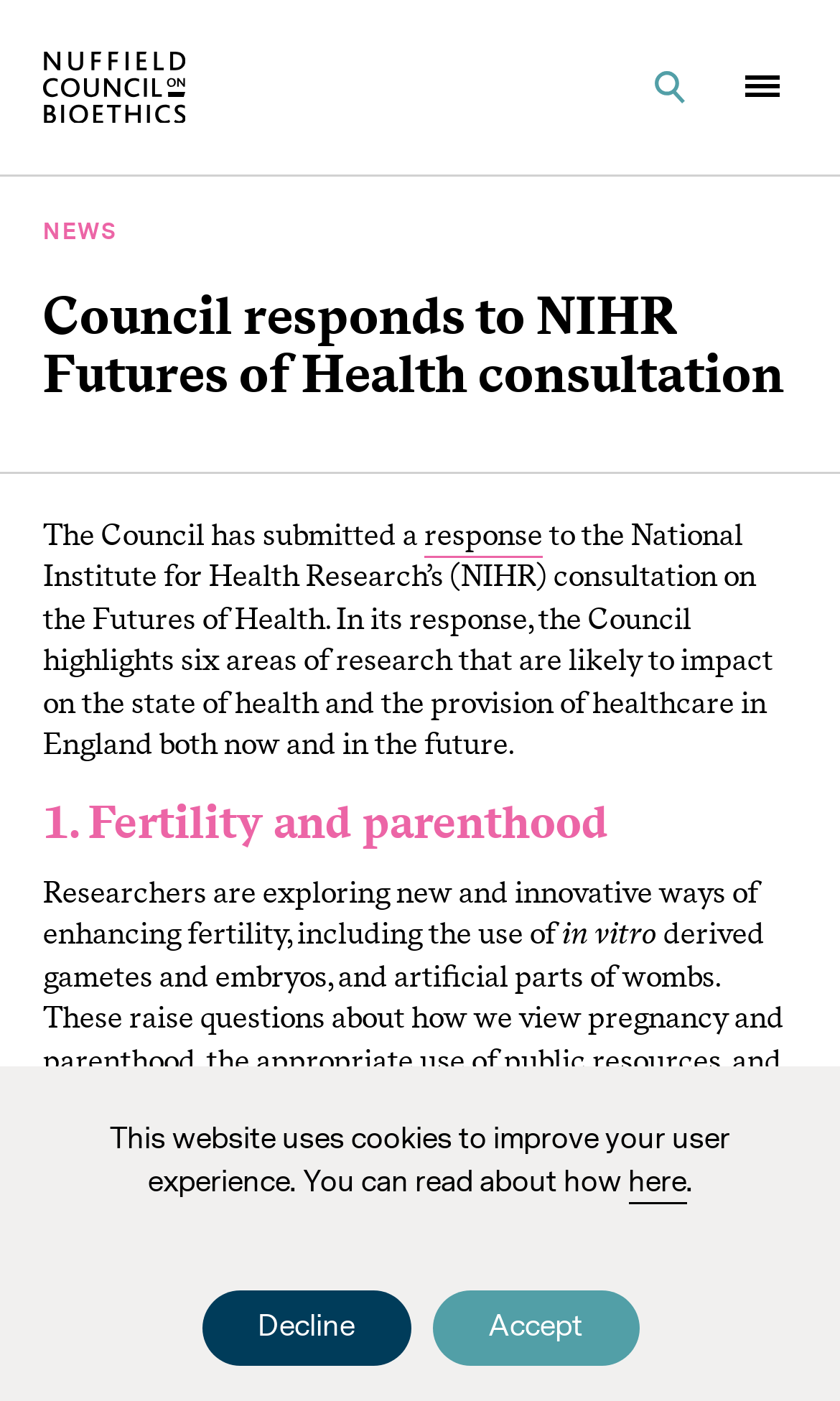Extract the top-level heading from the webpage and provide its text.

Council responds to NIHR Futures of Health consultation